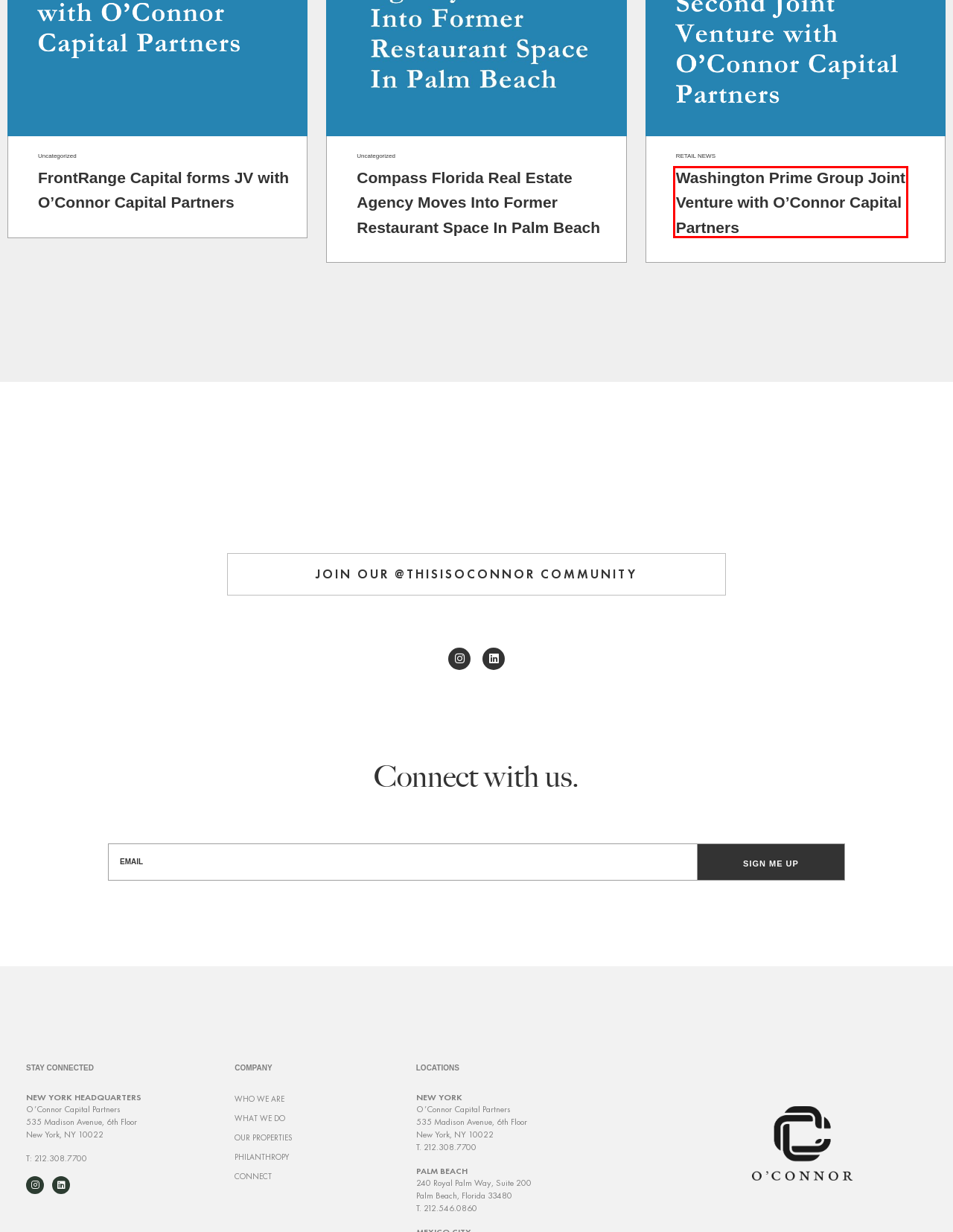Inspect the screenshot of a webpage with a red rectangle bounding box. Identify the webpage description that best corresponds to the new webpage after clicking the element inside the bounding box. Here are the candidates:
A. O’Connor – Valuing the past, investing in the future
B. Washington Prime Group Joint Venture with O’Connor Capital Partners – O’Connor
C. Studio Cadette: Brand Strategy, Design & Marketing Agency
D. FrontRange Capital forms JV with O’Connor Capital Partners – O’Connor
E. Philanthropy – O’Connor
F. Connect – O’Connor
G. Compass Florida Real Estate Agency Moves Into Former Restaurant Space In Palm Beach – O’Connor
H. Media – O’Connor

B